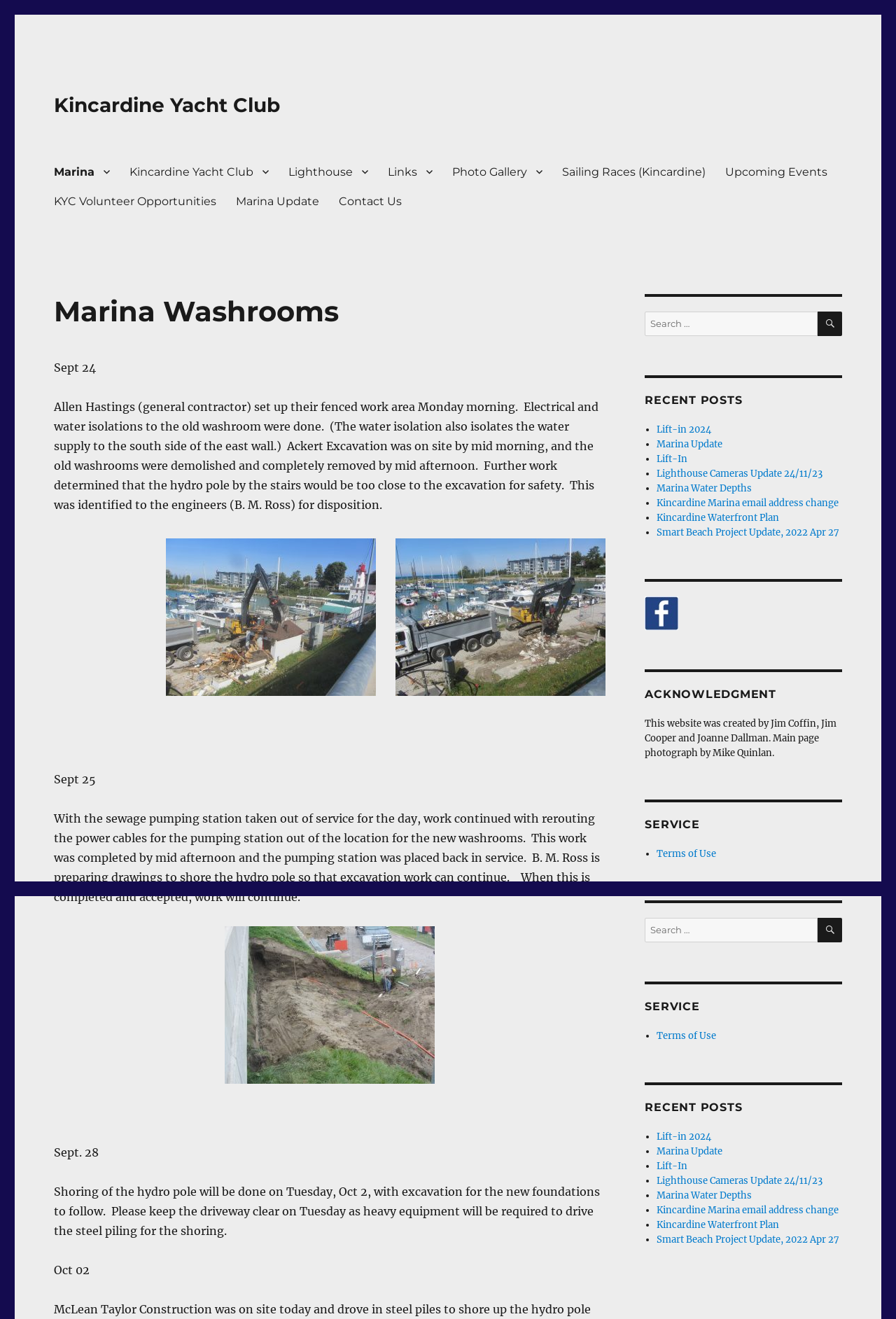Based on the image, please elaborate on the answer to the following question:
Who created the website?

The acknowledgement section at the bottom of the webpage states that 'This website was created by Jim Coffin, Jim Cooper and Joanne Dallman.' This indicates that these three individuals are the creators of the website.